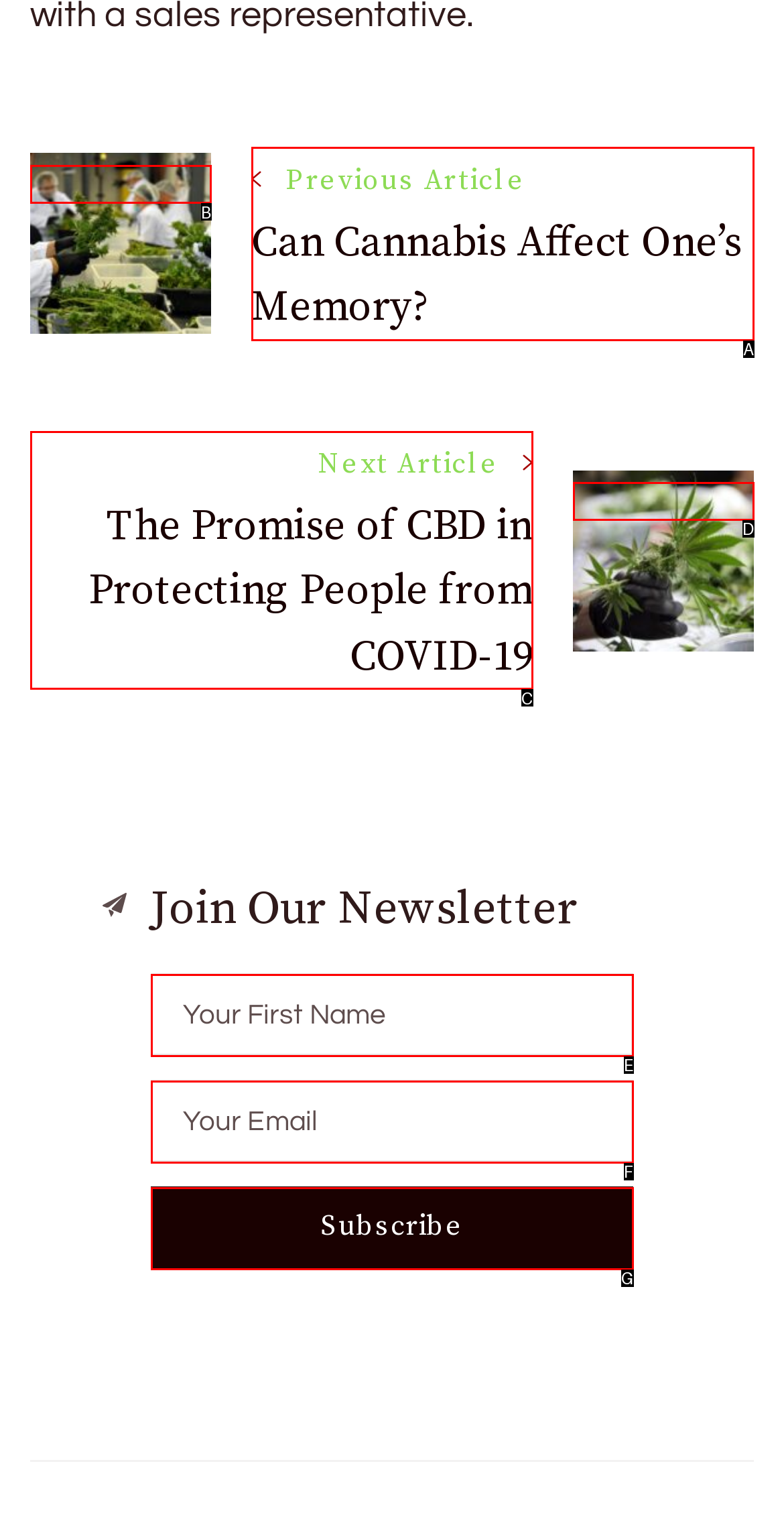Identify the UI element that best fits the description: name="subscribe-submit" value="Subscribe"
Respond with the letter representing the correct option.

G